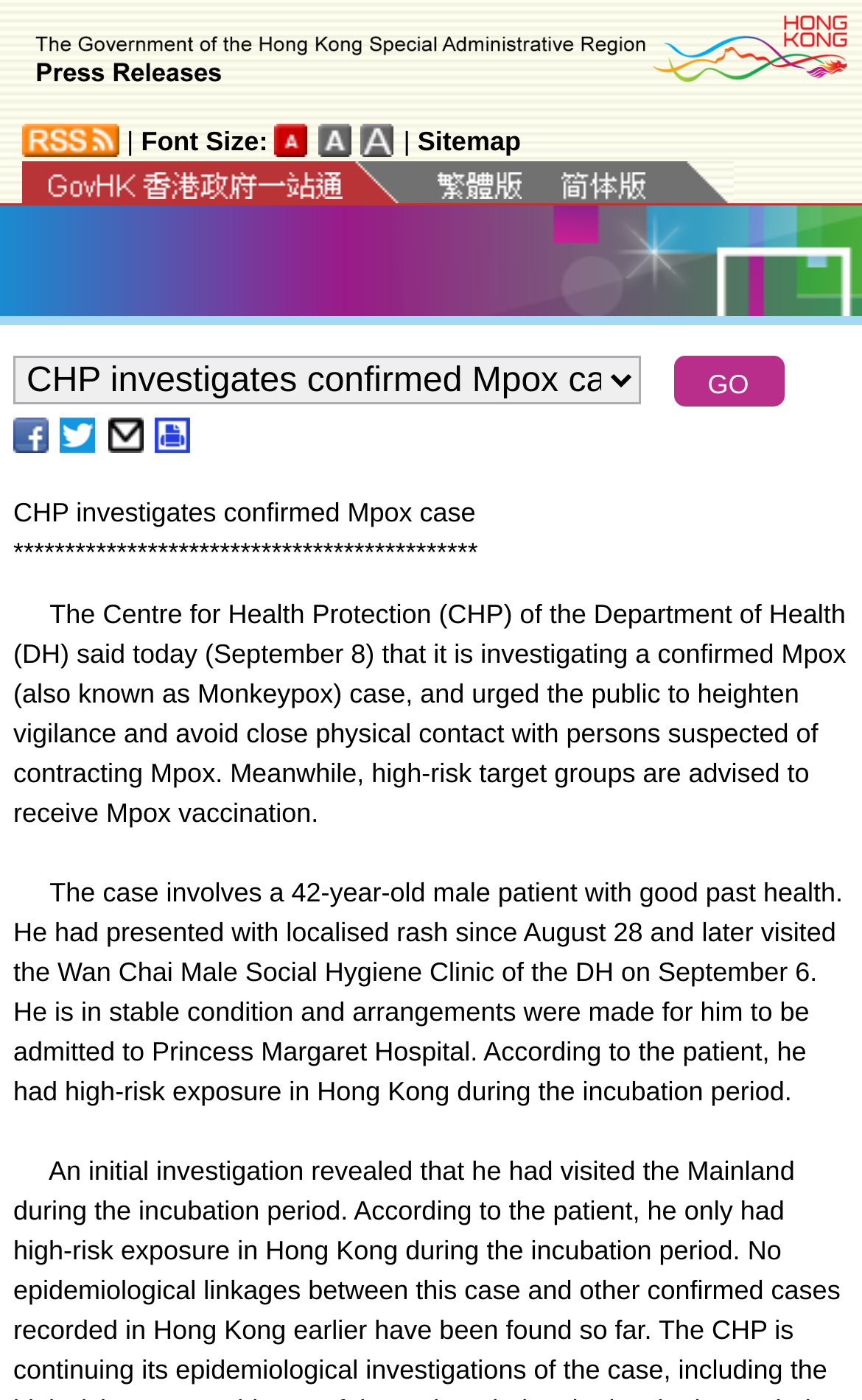Find and indicate the bounding box coordinates of the region you should select to follow the given instruction: "Click the Brand Hong Kong link".

[0.75, 0.008, 0.99, 0.061]